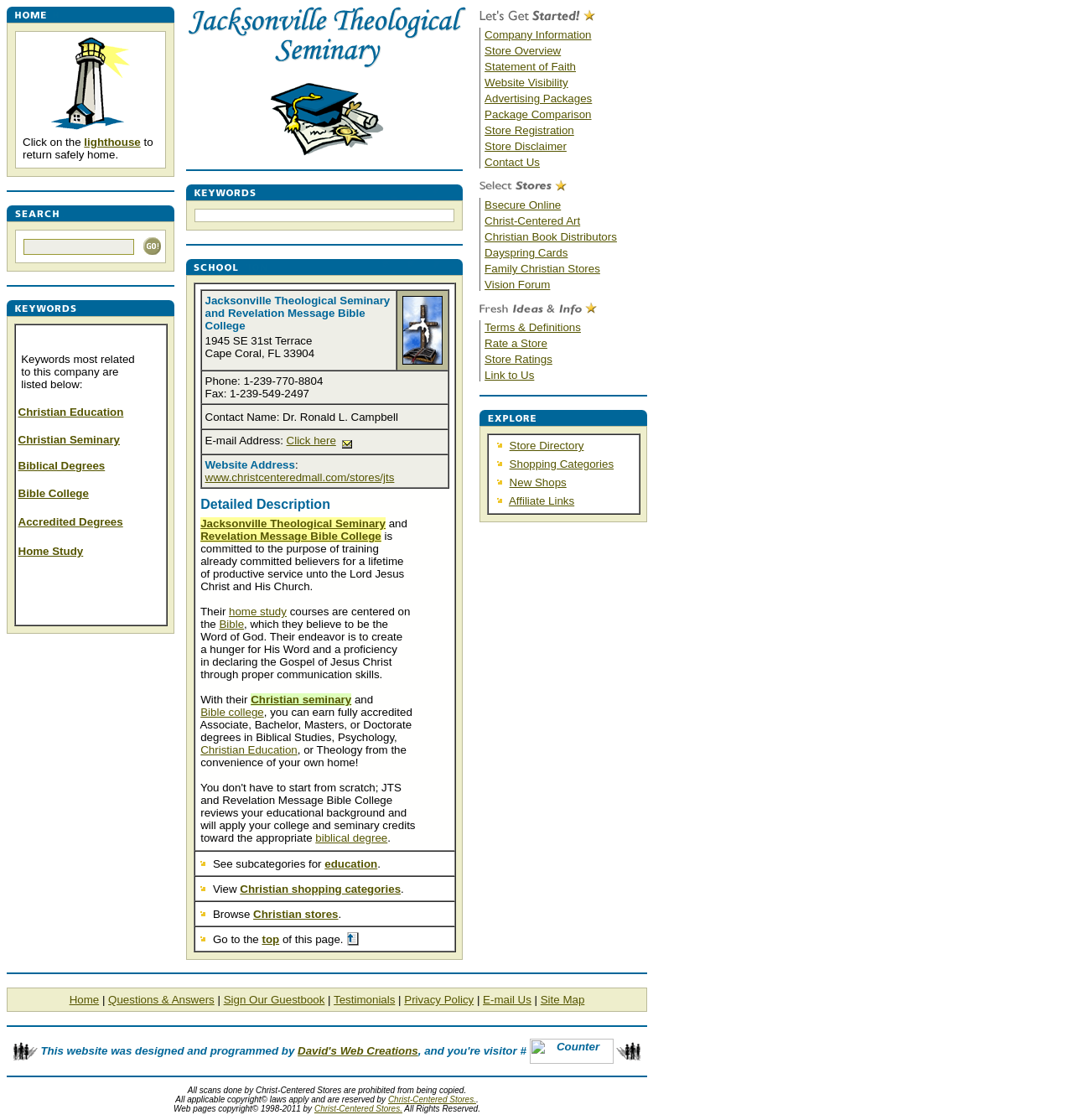Kindly respond to the following question with a single word or a brief phrase: 
What type of degrees can be earned through this website?

Biblical degrees